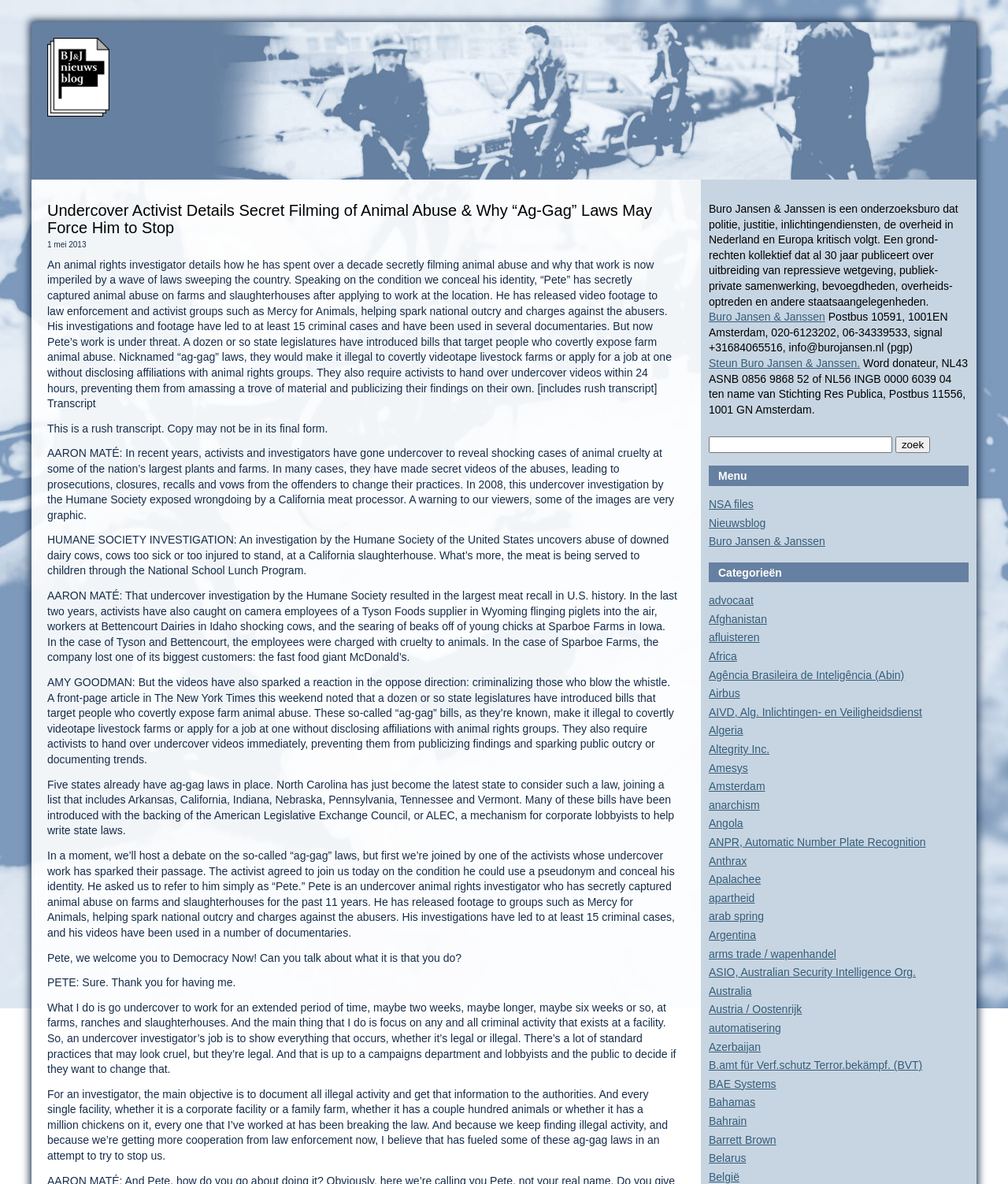What is the name of the organization?
Utilize the image to construct a detailed and well-explained answer.

The name of the organization can be found in the static text element at the top of the webpage, which reads 'Buro Jansen & Janssen is een onderzoeksburo dat politie, justitie, inlichtingendiensten, de overheid in Nederland en Europa kritisch volgt.'